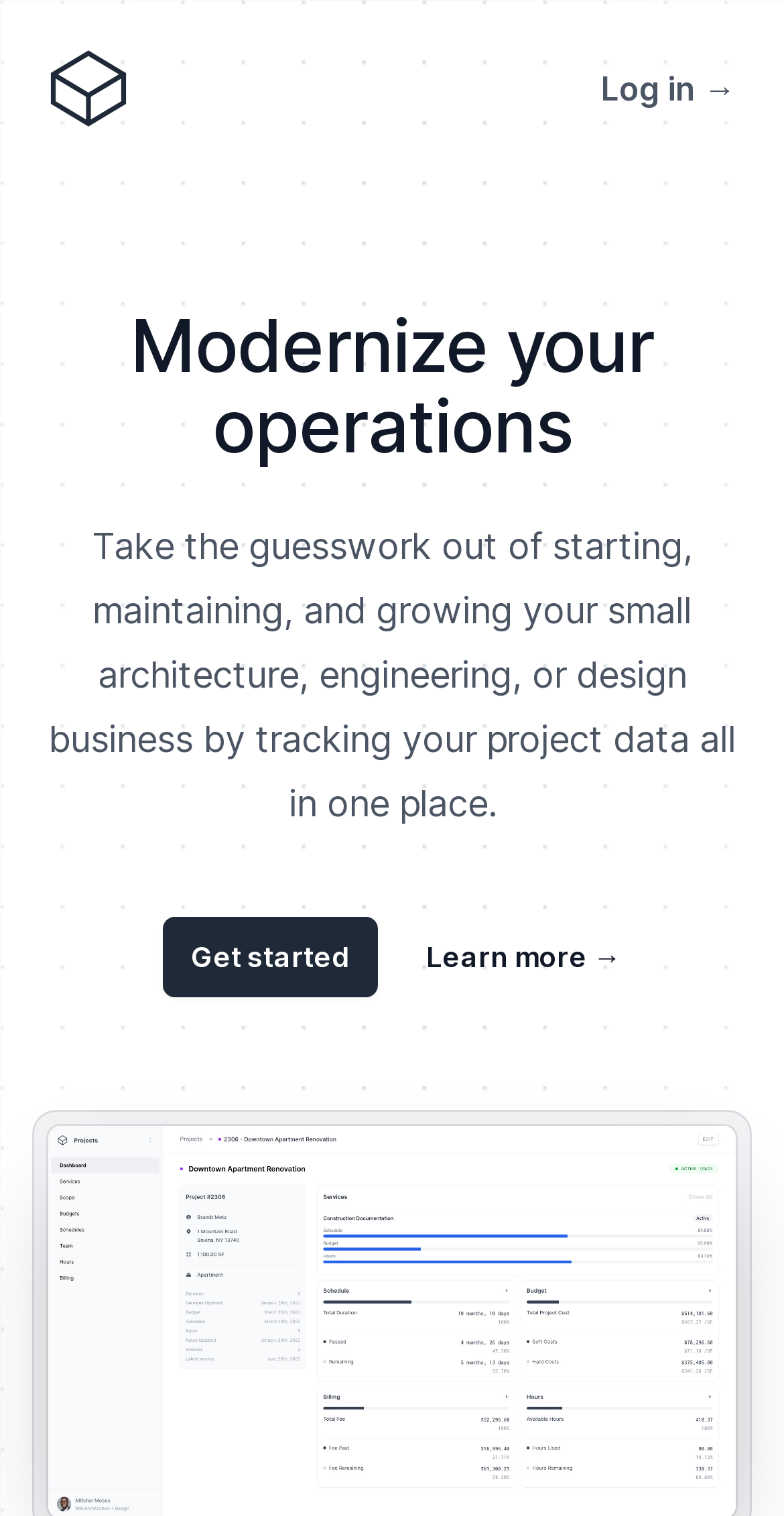What type of businesses is this platform for?
Using the image as a reference, give an elaborate response to the question.

The static text on the webpage mentions 'small architecture, engineering, or design business', suggesting that the platform is specifically designed for these types of companies.